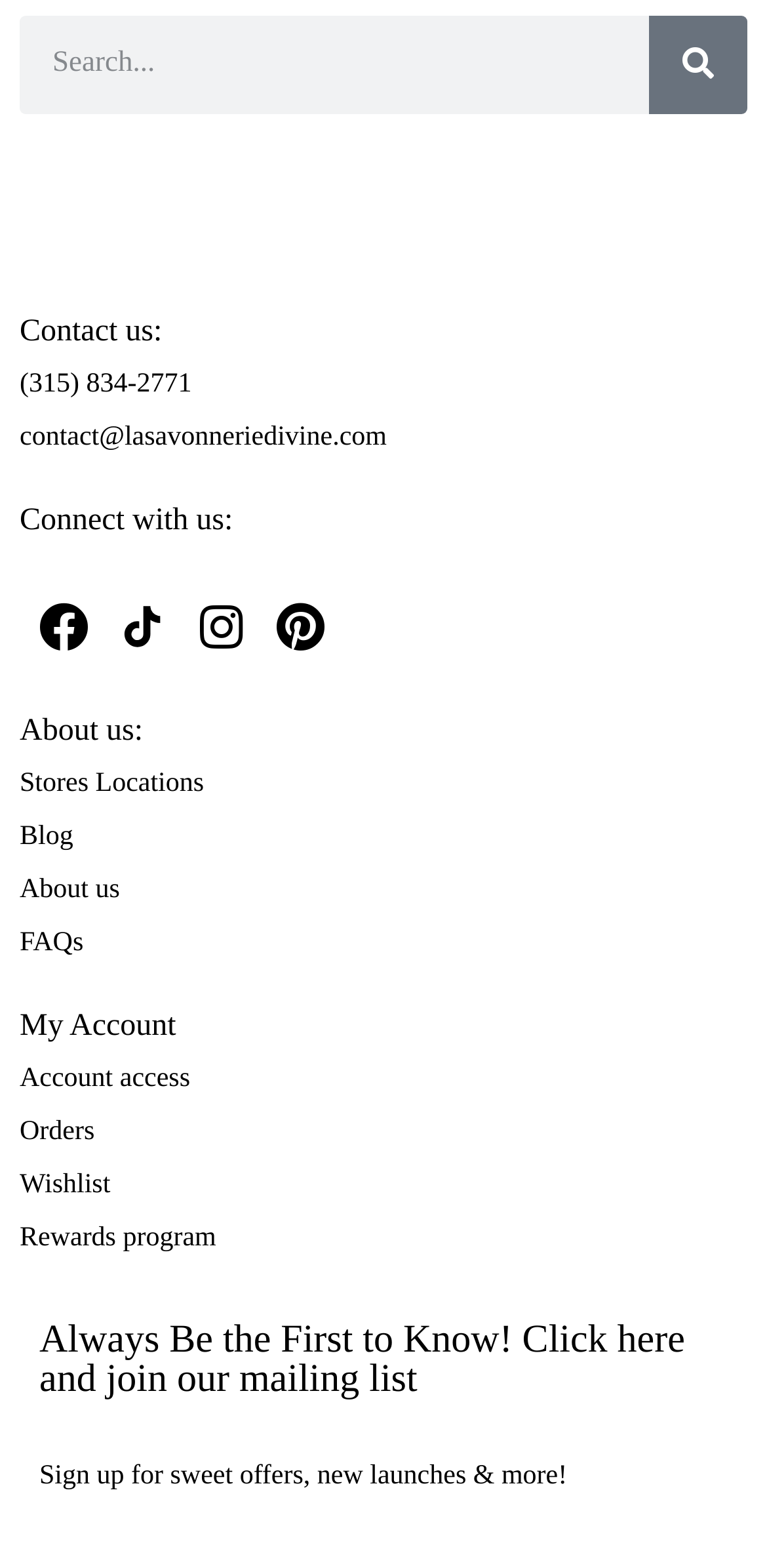Locate the bounding box coordinates of the element to click to perform the following action: 'Visit our Facebook page'. The coordinates should be given as four float values between 0 and 1, in the form of [left, top, right, bottom].

[0.051, 0.384, 0.115, 0.415]